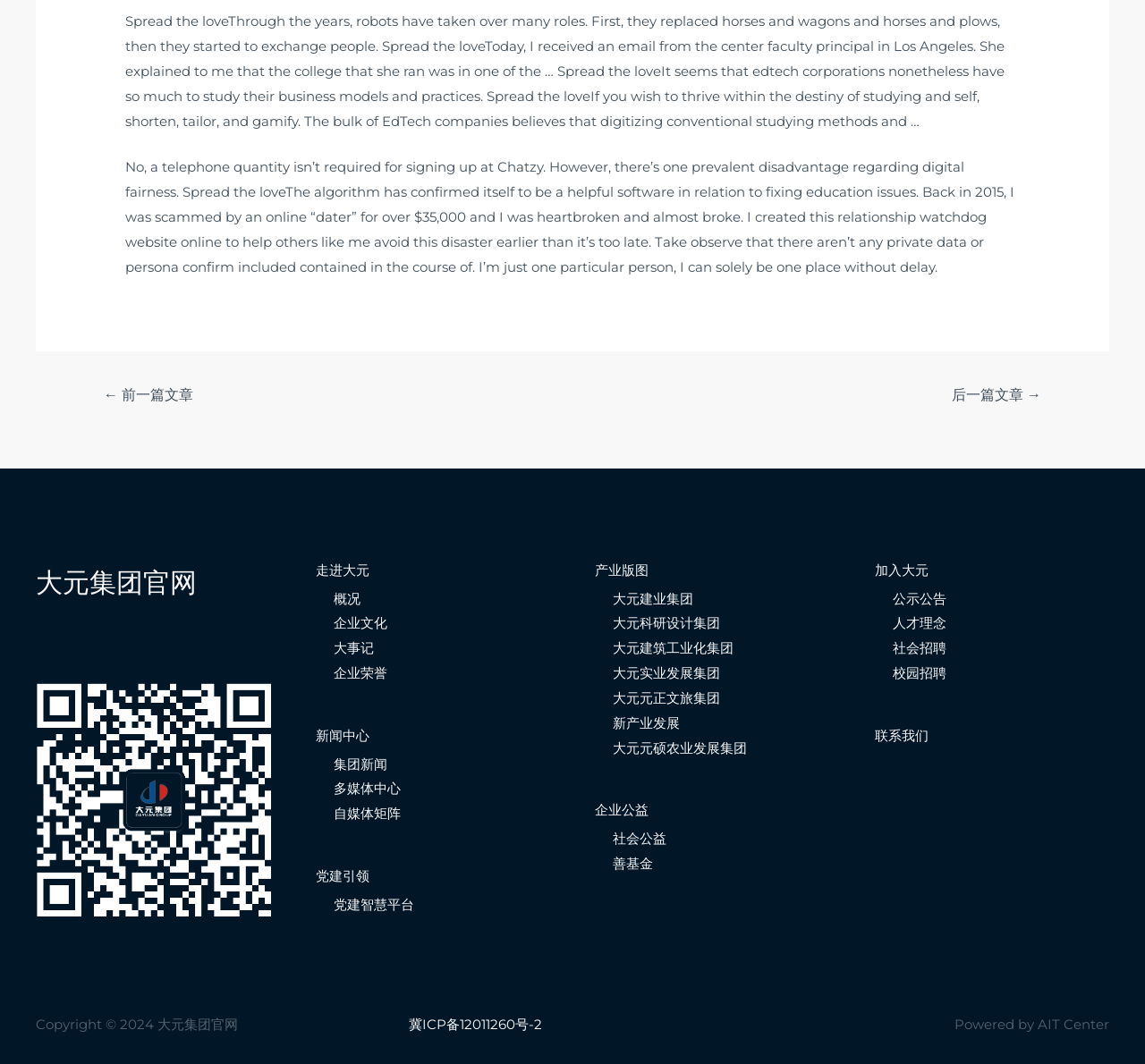Please locate the clickable area by providing the bounding box coordinates to follow this instruction: "Visit the company profile".

[0.291, 0.554, 0.314, 0.57]